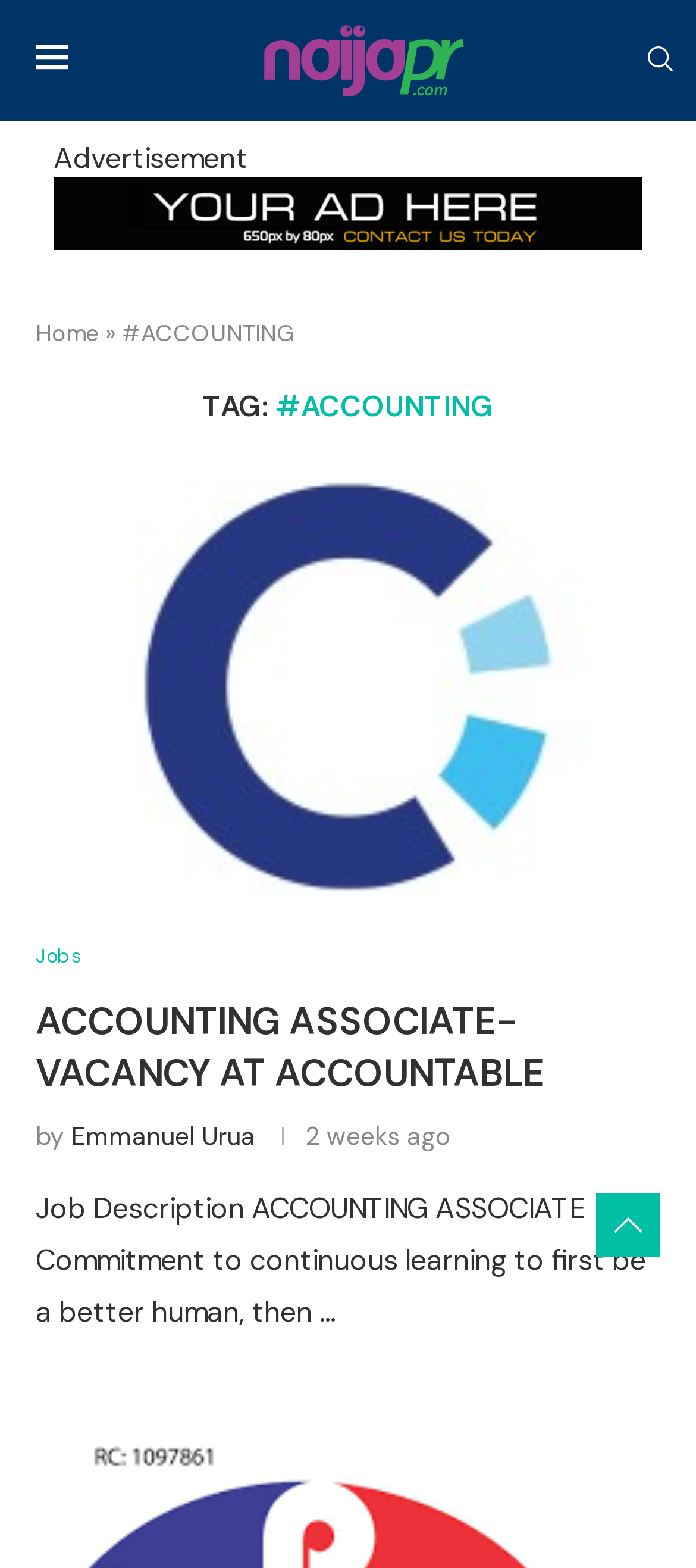Find the bounding box coordinates of the clickable area required to complete the following action: "go to NaijaPr homepage".

[0.381, 0.016, 0.665, 0.04]